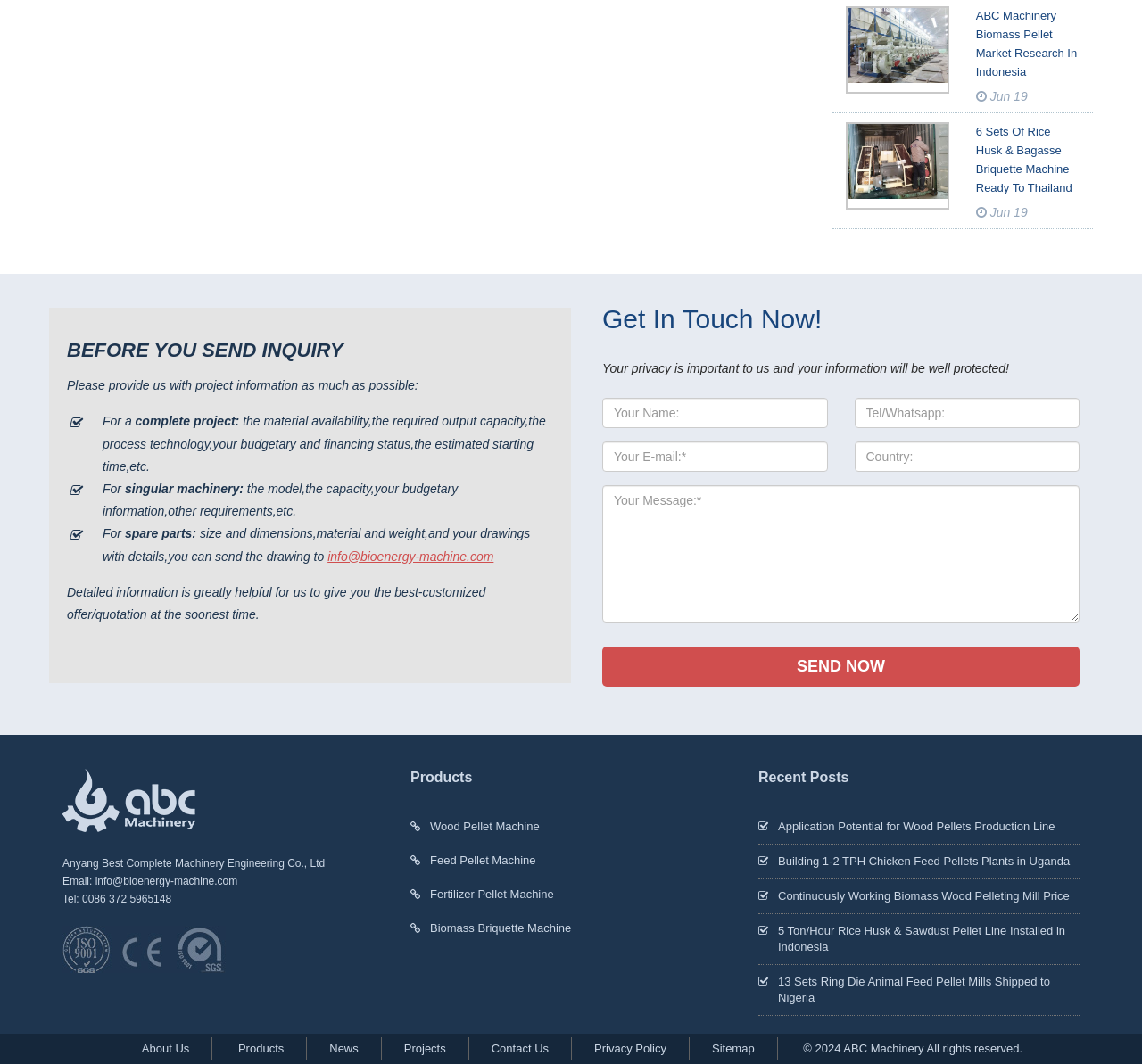Identify the bounding box coordinates of the clickable region required to complete the instruction: "Click the 'About Us' link". The coordinates should be given as four float numbers within the range of 0 and 1, i.e., [left, top, right, bottom].

[0.105, 0.975, 0.186, 0.996]